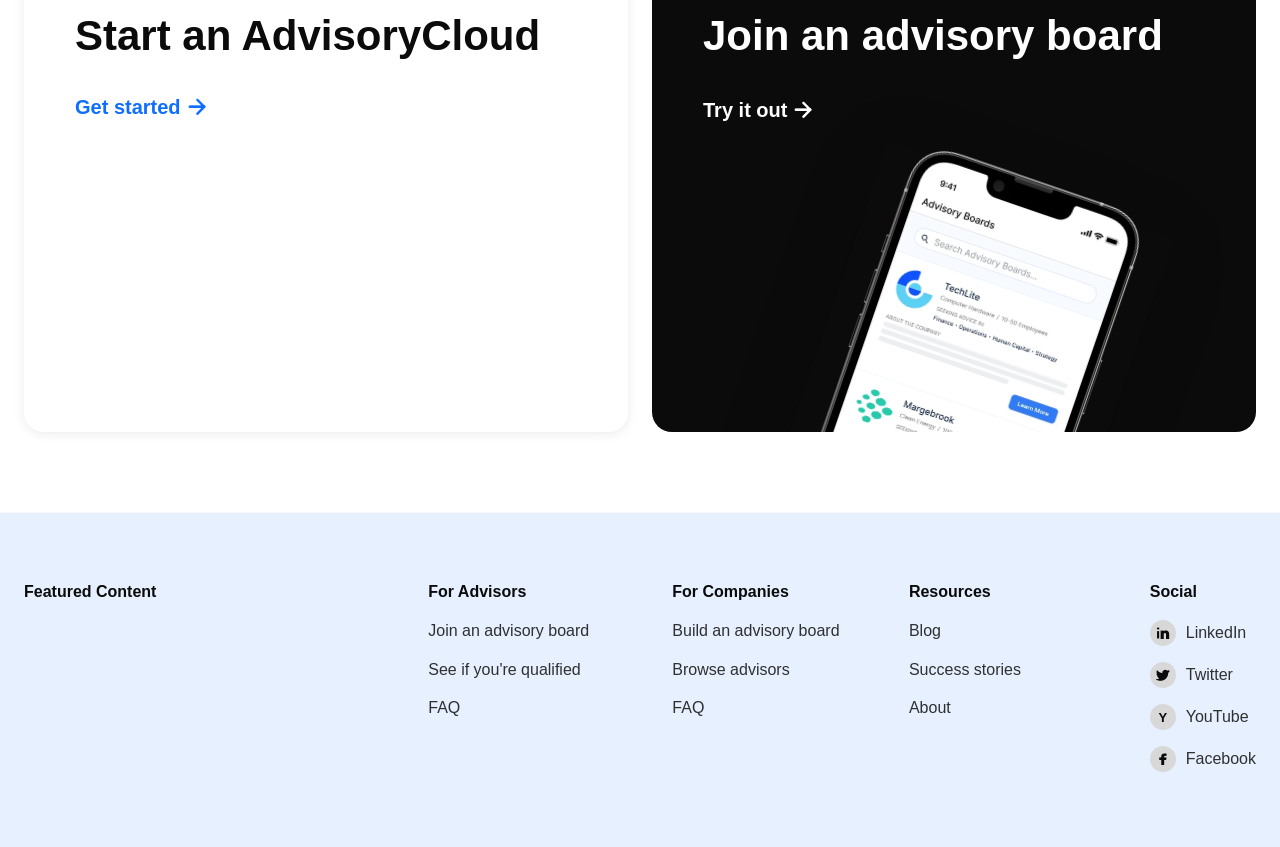Determine the bounding box coordinates for the HTML element mentioned in the following description: "Success stories". The coordinates should be a list of four floats ranging from 0 to 1, represented as [left, top, right, bottom].

[0.71, 0.78, 0.798, 0.8]